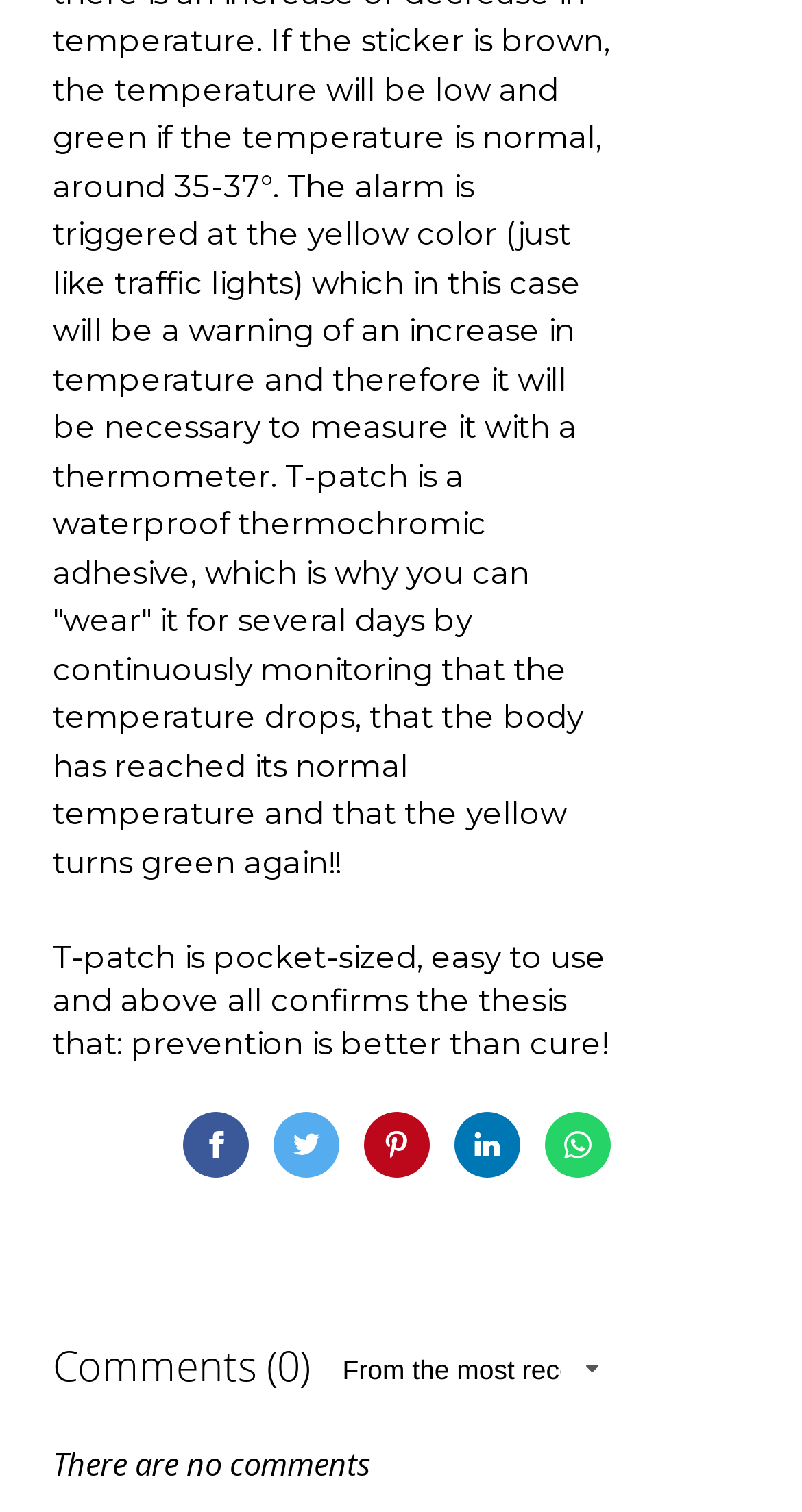Using the description "The Nag Hammadi Library", predict the bounding box of the relevant HTML element.

None